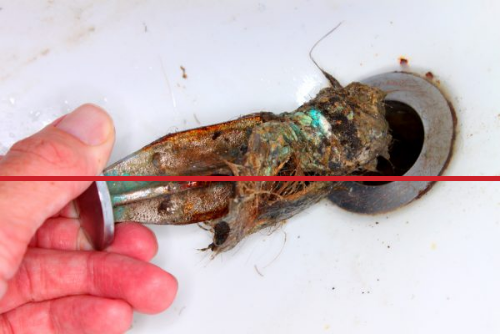Elaborate on the image with a comprehensive description.

The image depicts a hand reaching into a sink drain to remove a clogged drain stop or plug. The viewer can see a mass of hair and debris being pulled out, illustrating the first critical step in unclogging a drain. This hands-on approach emphasizes the hands-on nature of the task, which often requires tools such as a screwdriver or pliers for removal. A clean sink is essential for proper drainage, and this image serves as a vivid reminder of the need to clear out buildups that can cause blockages and prevent water from flowing freely. The scene captures the challenge of dealing with unpleasant yet necessary home maintenance tasks.